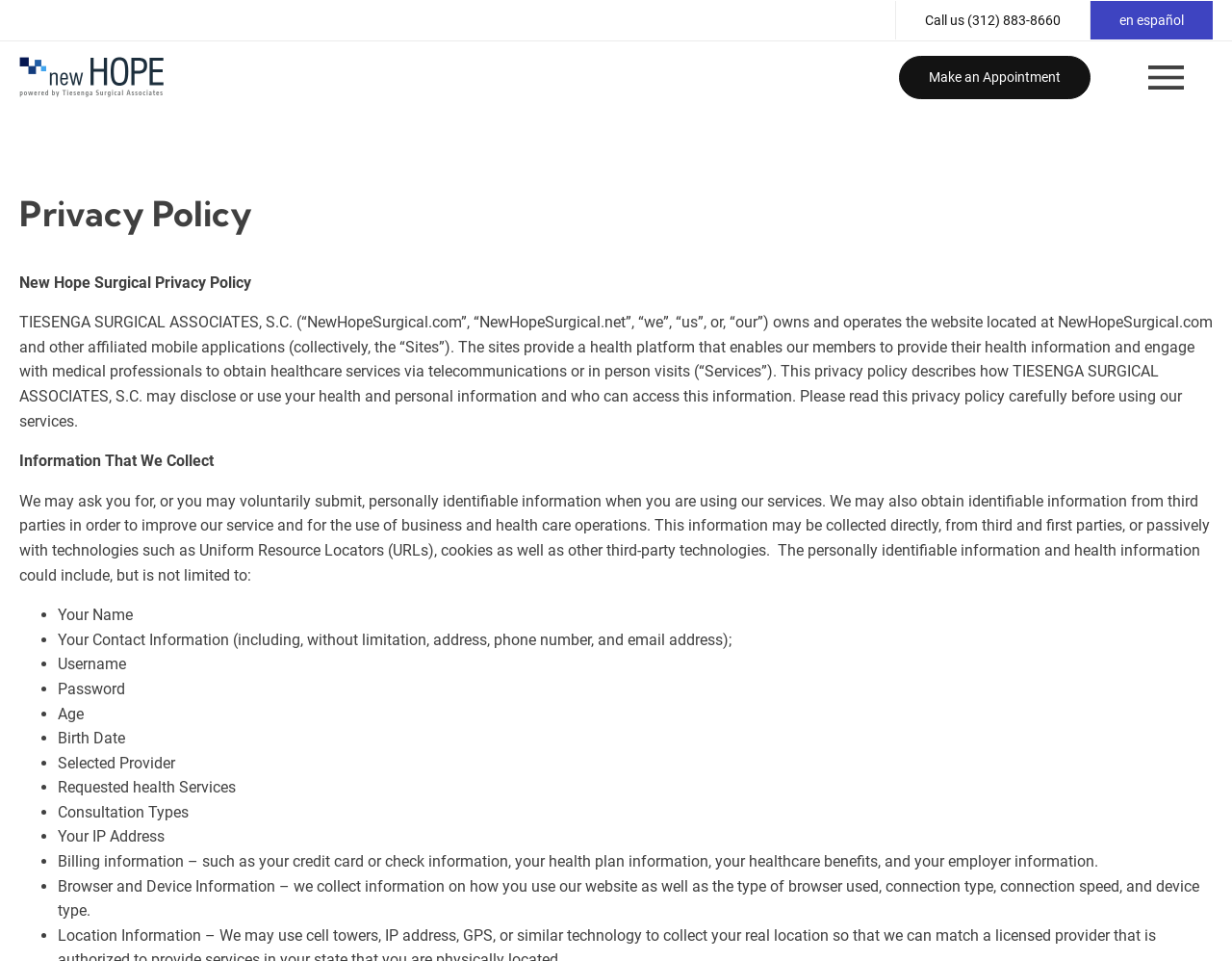What is the phone number to call?
Based on the image, please offer an in-depth response to the question.

I found the phone number by looking at the link element with the text 'Call us (312) 883-8660' which has a bounding box coordinate of [0.751, 0.01, 0.861, 0.032].